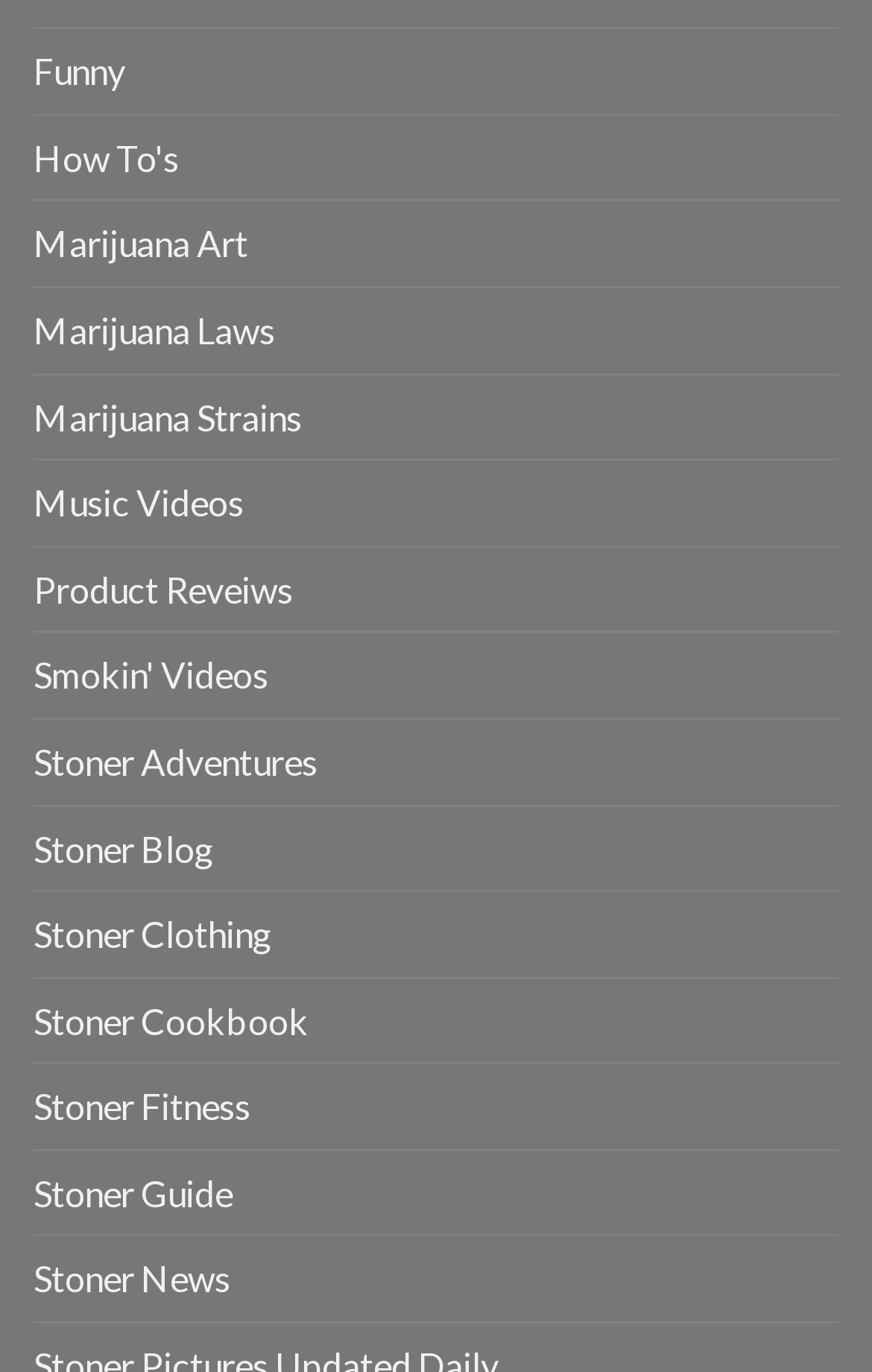Find the bounding box coordinates of the element I should click to carry out the following instruction: "Toggle navigation".

None